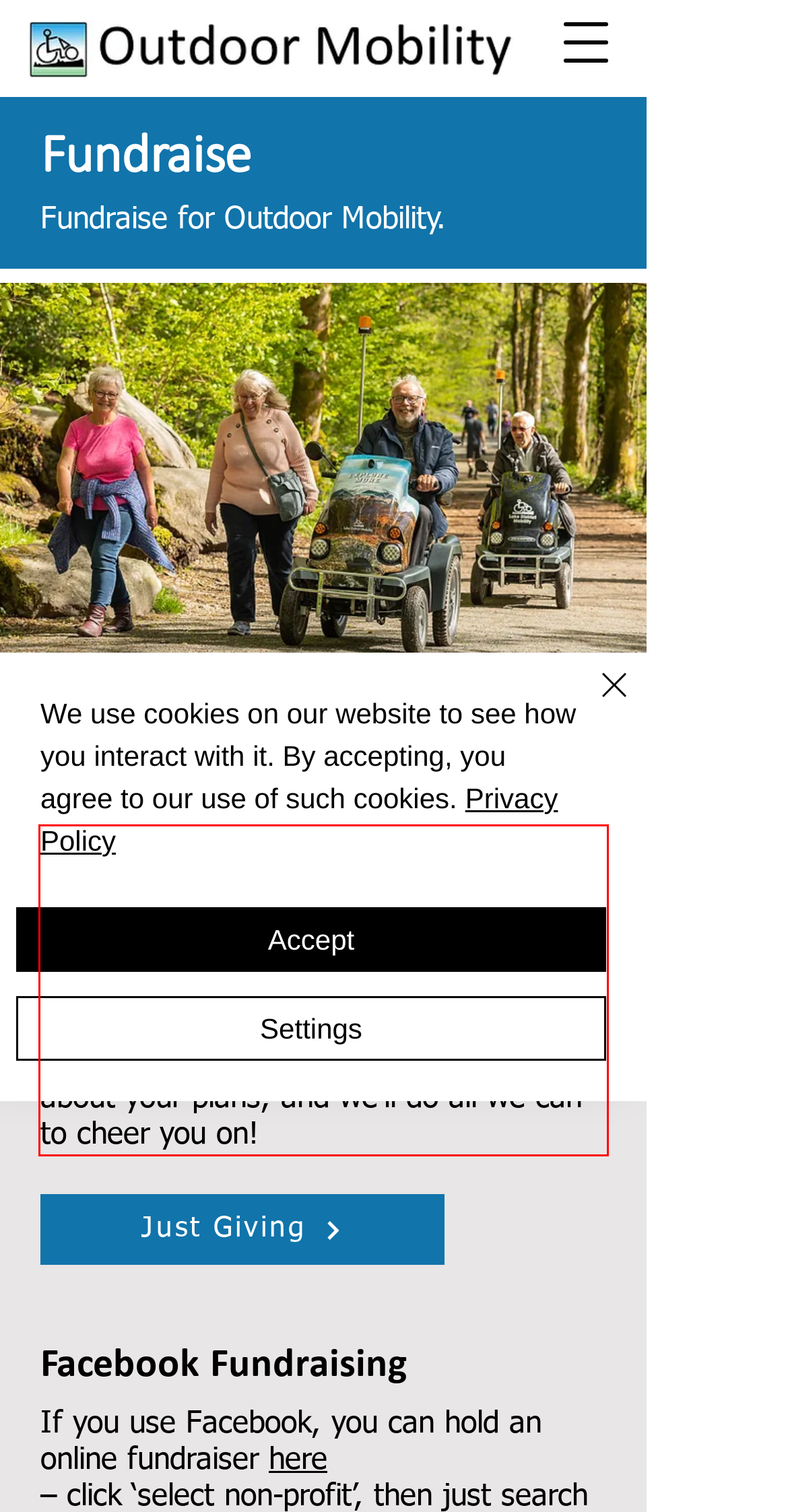Please perform OCR on the UI element surrounded by the red bounding box in the given webpage screenshot and extract its text content.

From drinking coffee with friends, to taking on a challenge – there are lots of ways you can have fun whilst raising money for Outdoor Mobility. You can set up a JustGiving page here to collect online donations too, and share the page with family and friends. Get in touch to tell us about your plans, and we’ll do all we can to cheer you on!